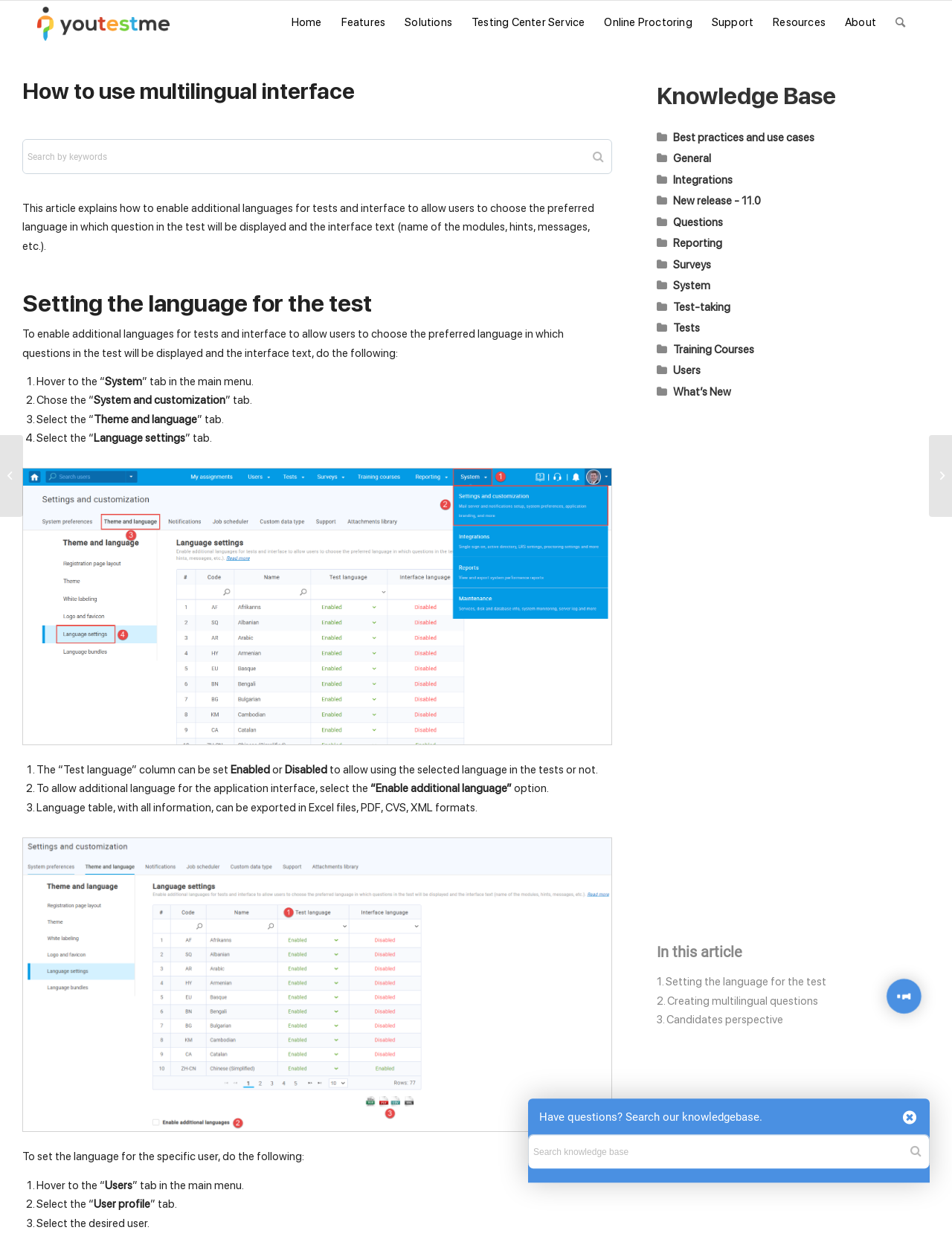Answer the question with a brief word or phrase:
How can users export the language table?

In Excel, PDF, CVS, or XML formats